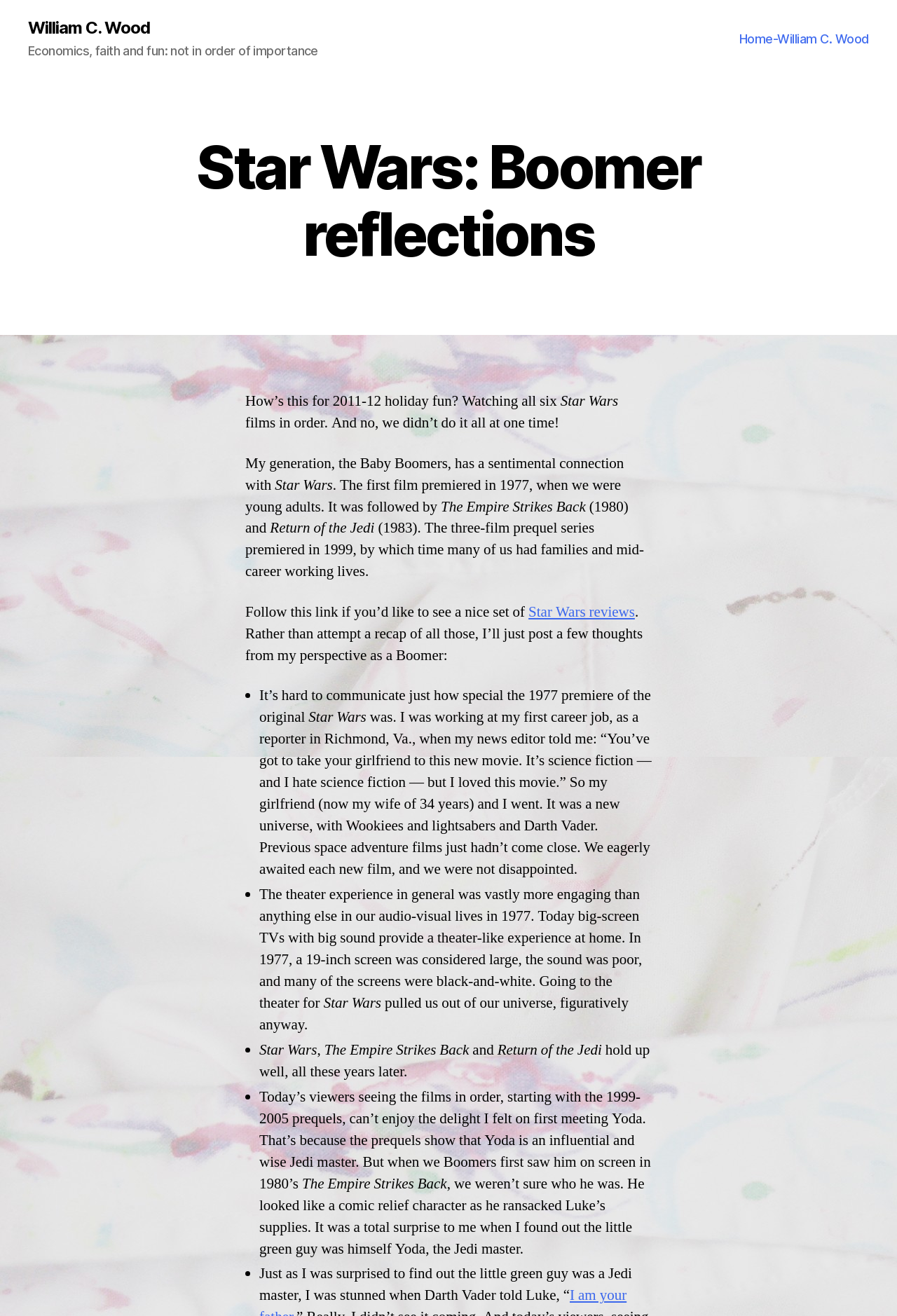Locate the bounding box coordinates of the UI element described by: "Observations". Provide the coordinates as four float numbers between 0 and 1, formatted as [left, top, right, bottom].

[0.105, 0.102, 0.115, 0.222]